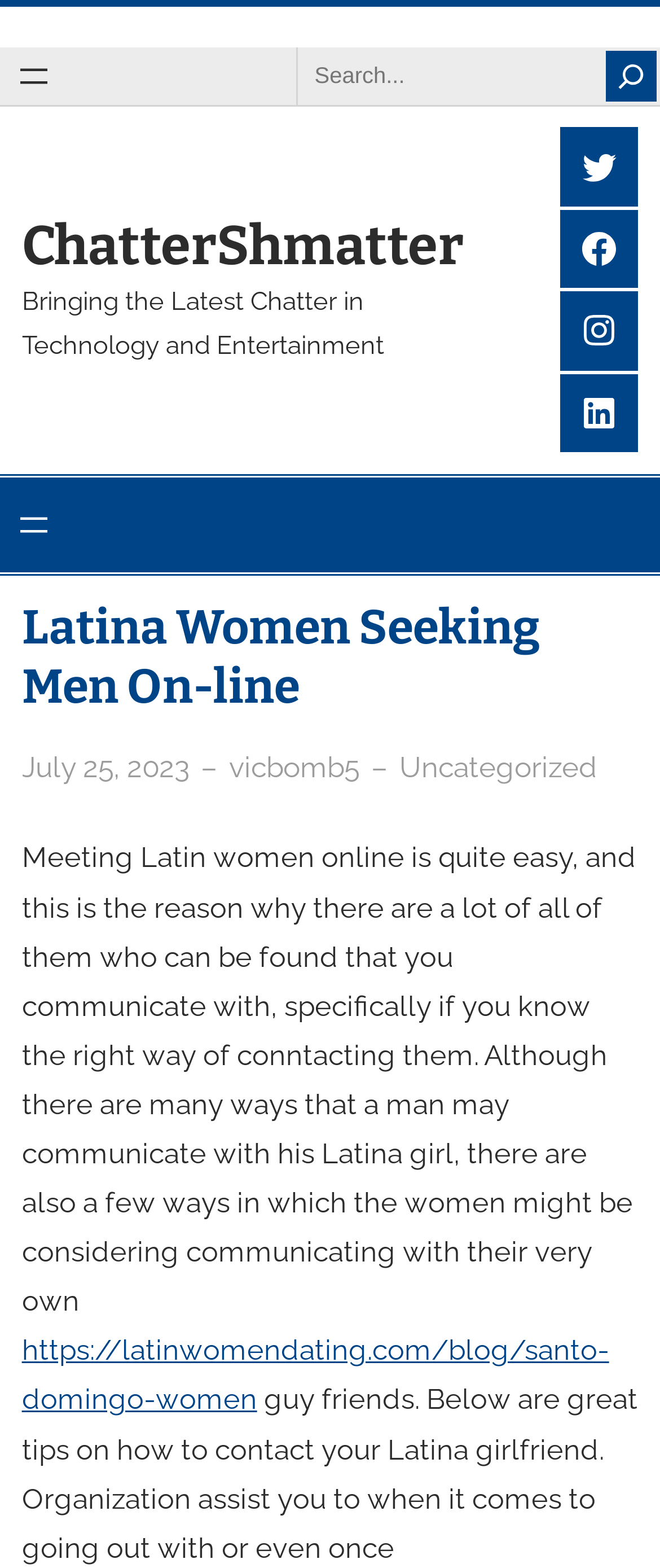Provide the bounding box for the UI element matching this description: "https://latinwomendating.com/blog/santo-domingo-women".

[0.033, 0.85, 0.923, 0.903]